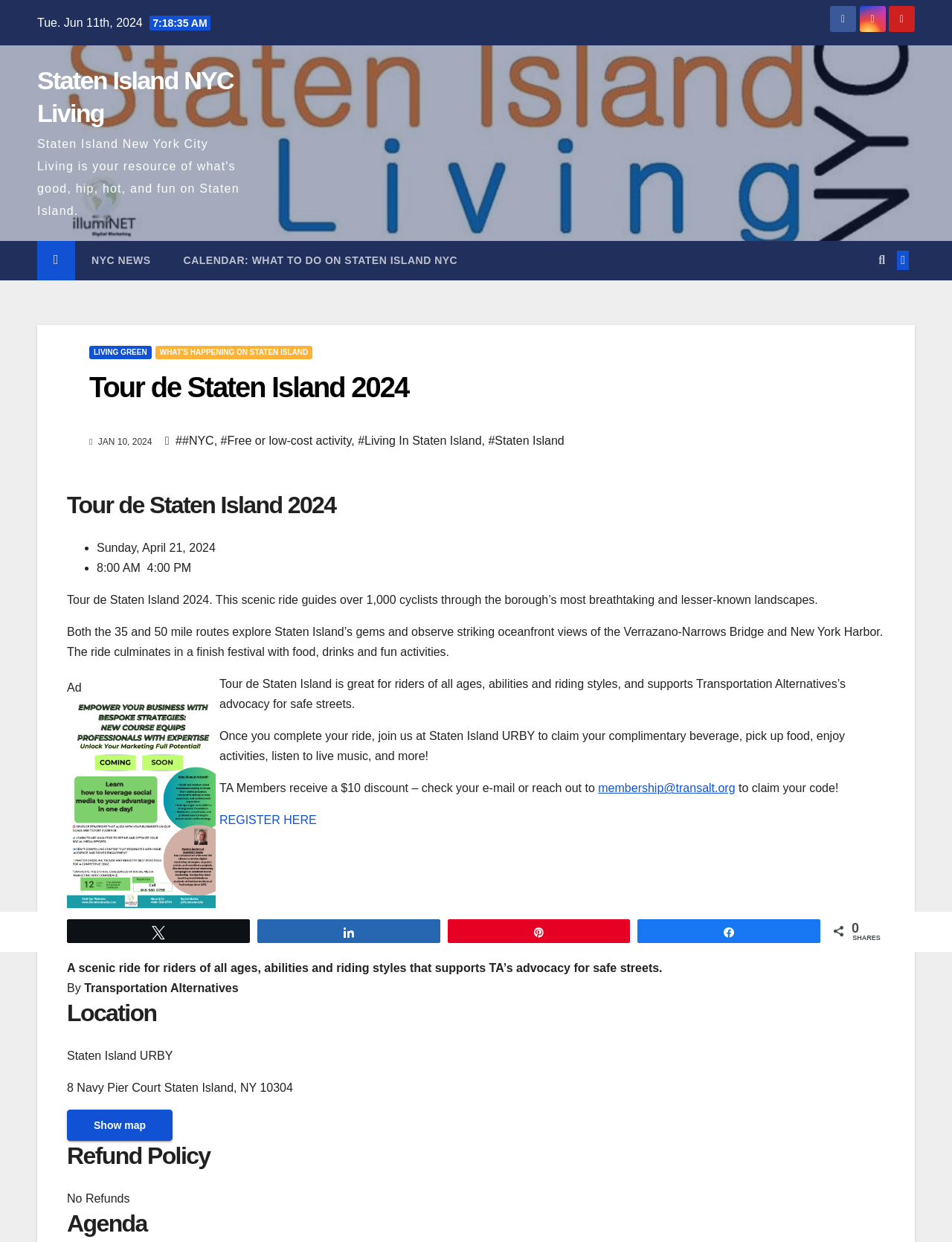Identify the bounding box of the HTML element described as: "REGISTER HERE".

[0.23, 0.655, 0.333, 0.665]